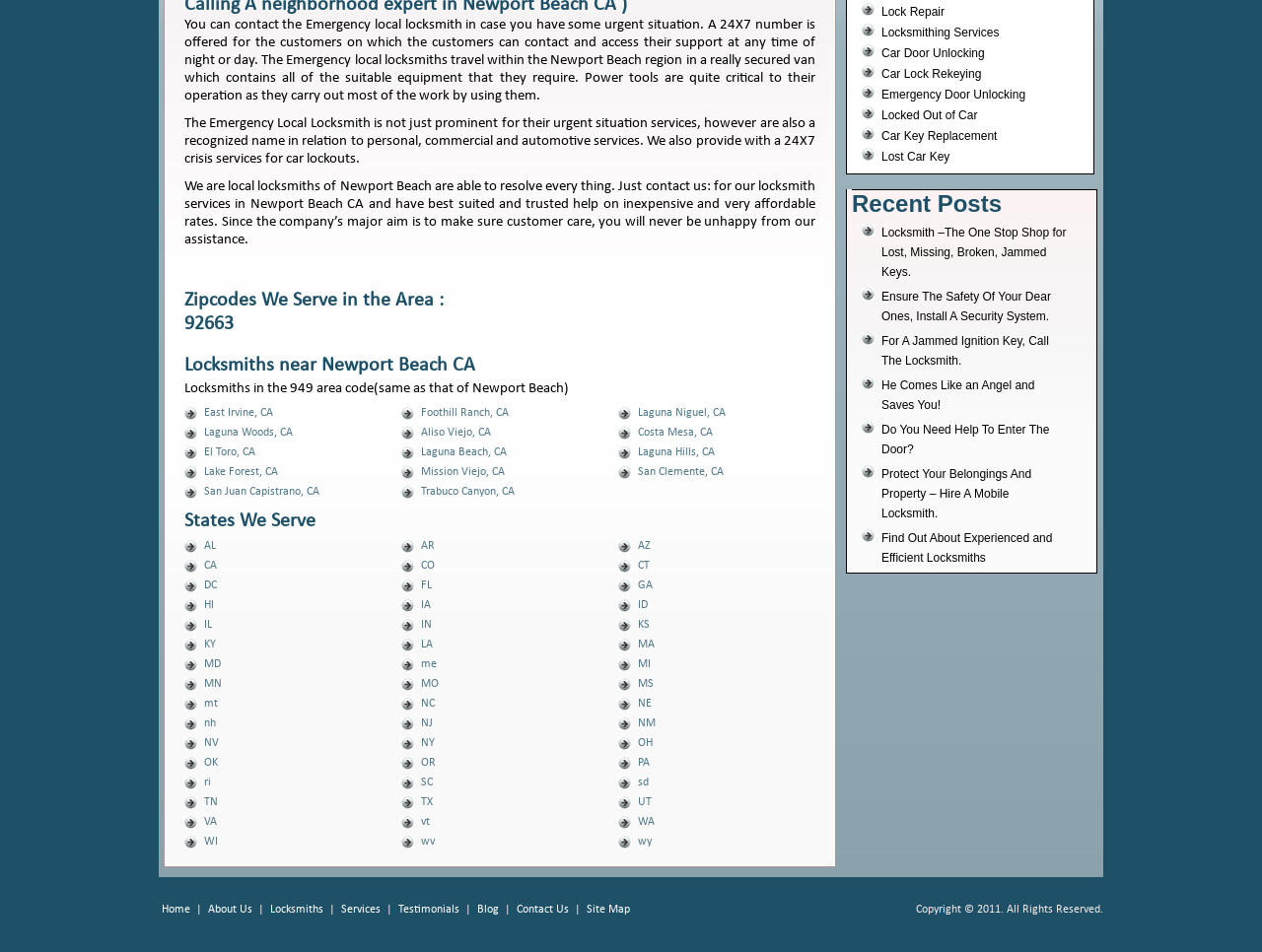Given the element description "Locksmiths" in the screenshot, predict the bounding box coordinates of that UI element.

[0.212, 0.949, 0.259, 0.962]